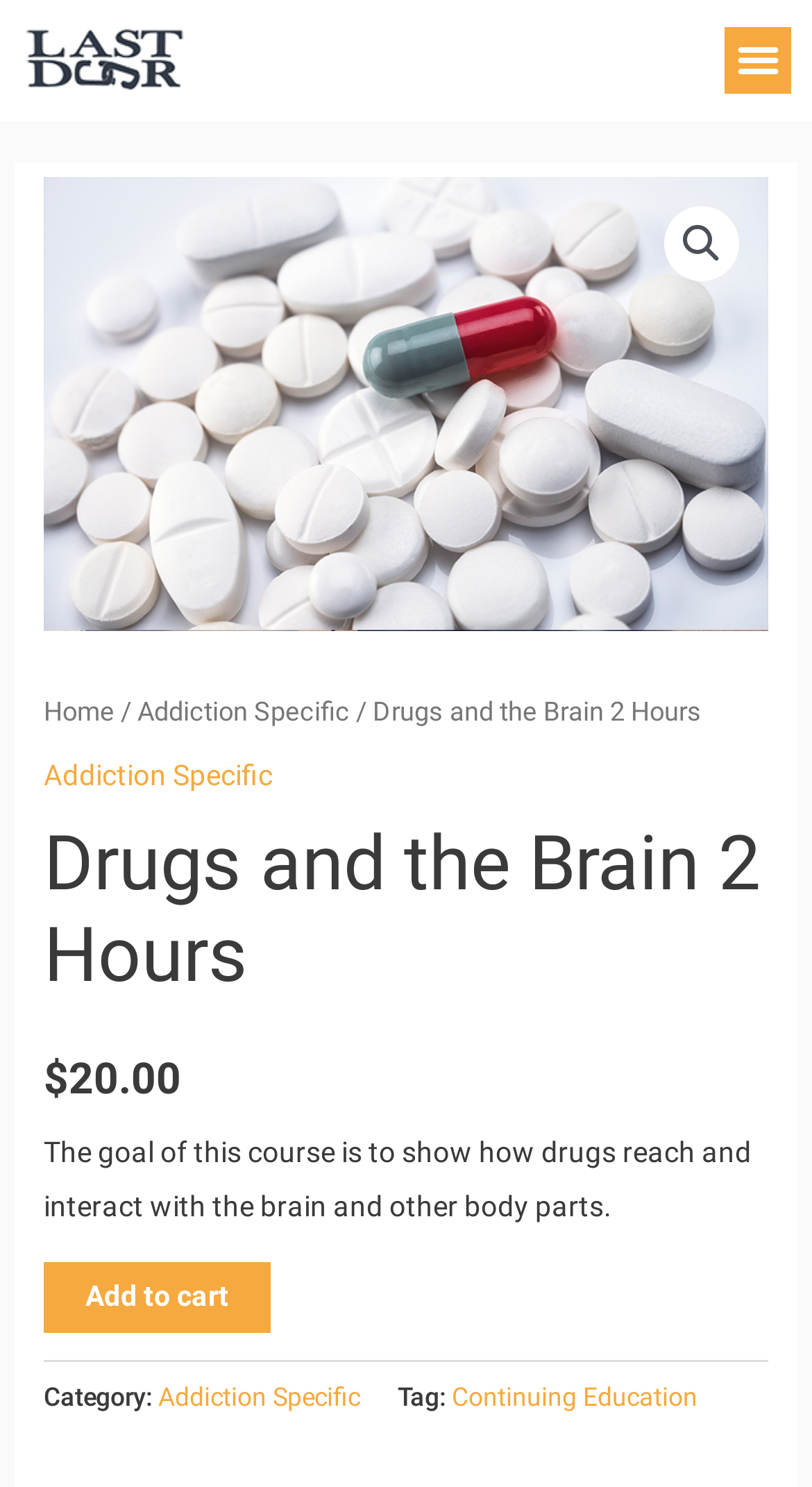Find the bounding box coordinates of the element you need to click on to perform this action: 'Click the 'Drugs and the Brain Continuing Education' link'. The coordinates should be represented by four float values between 0 and 1, in the format [left, top, right, bottom].

[0.054, 0.12, 0.946, 0.424]